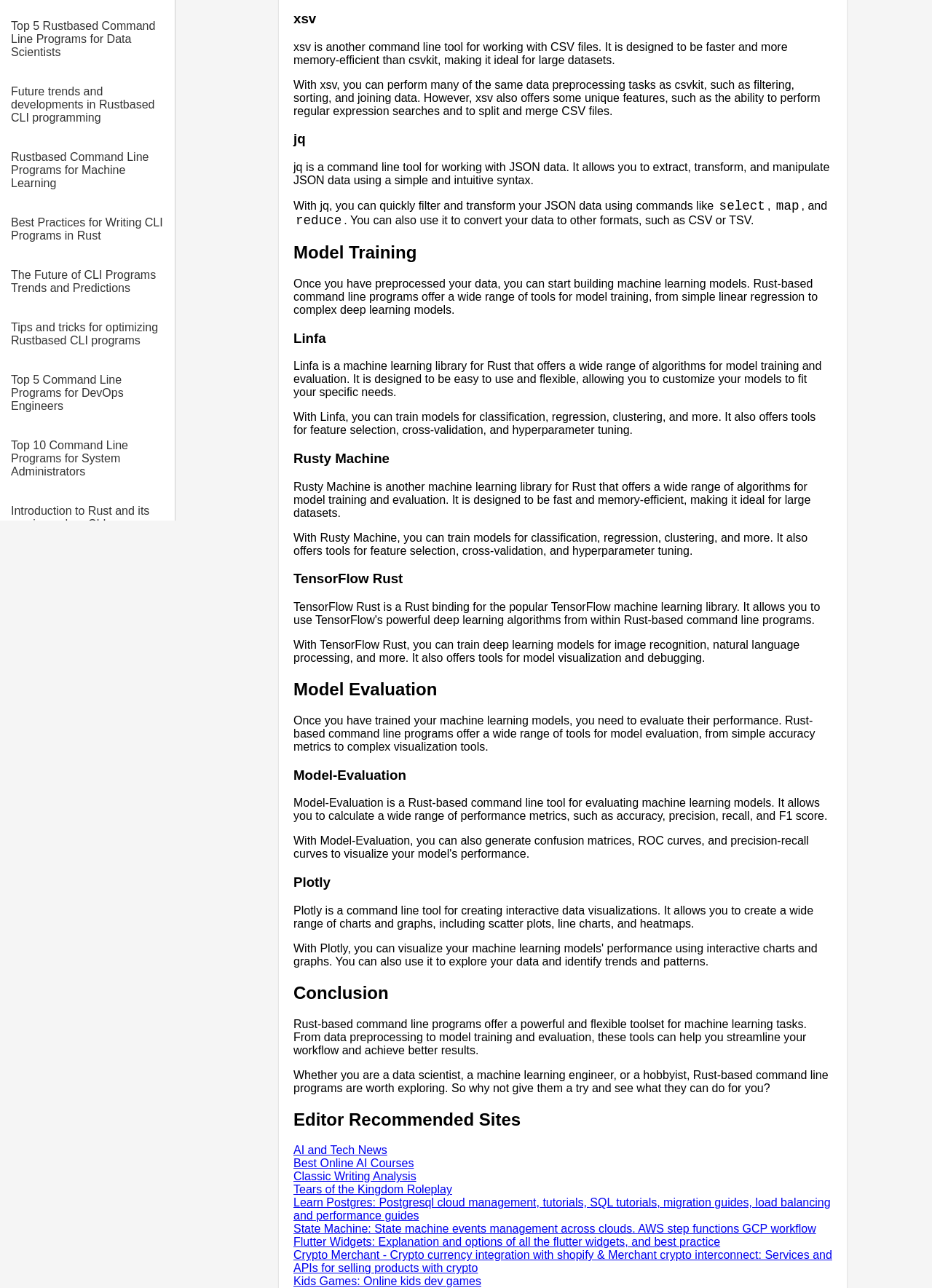Identify the bounding box coordinates for the UI element described by the following text: "Introduction to Modern CLI Programs". Provide the coordinates as four float numbers between 0 and 1, in the format [left, top, right, bottom].

[0.012, 0.729, 0.188, 0.758]